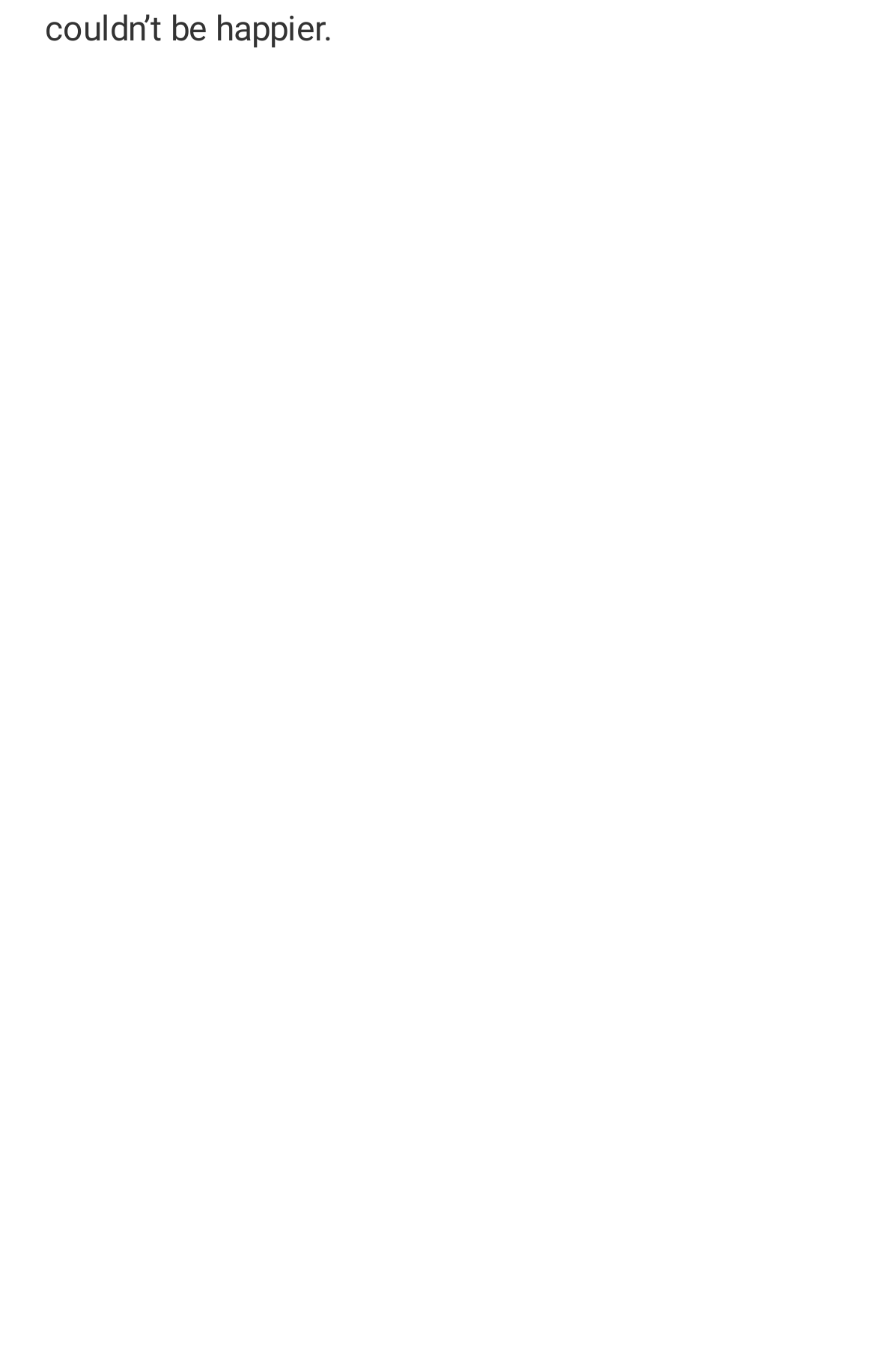Specify the bounding box coordinates of the element's region that should be clicked to achieve the following instruction: "click the first editor's profile". The bounding box coordinates consist of four float numbers between 0 and 1, in the format [left, top, right, bottom].

[0.105, 0.112, 0.362, 0.235]